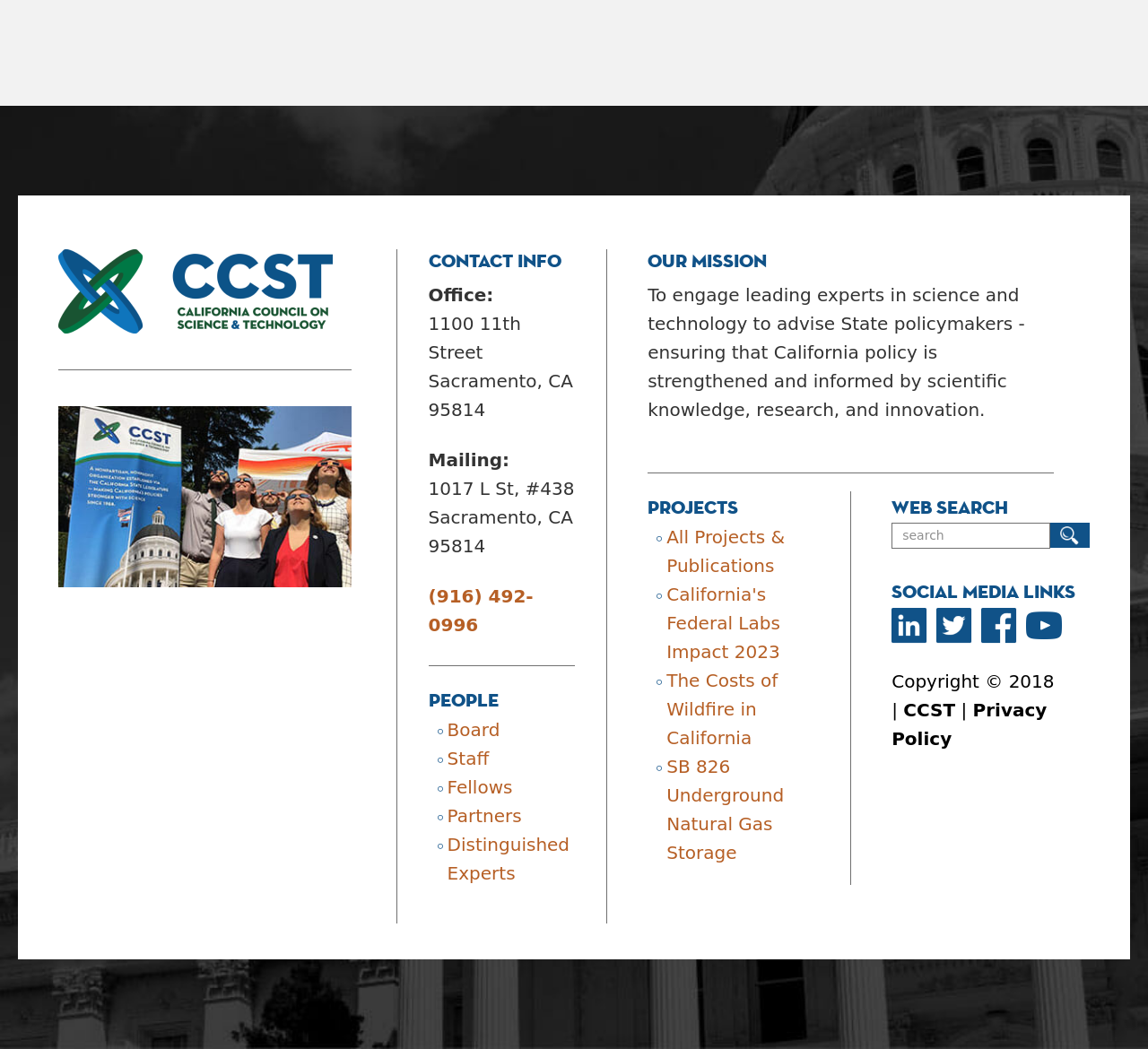What is the phone number of the office?
Please ensure your answer to the question is detailed and covers all necessary aspects.

The phone number of the office can be found in the 'Contact Info' section, which is located below the 'CCST Logo' image. It is listed as '(916) 492-0996'.